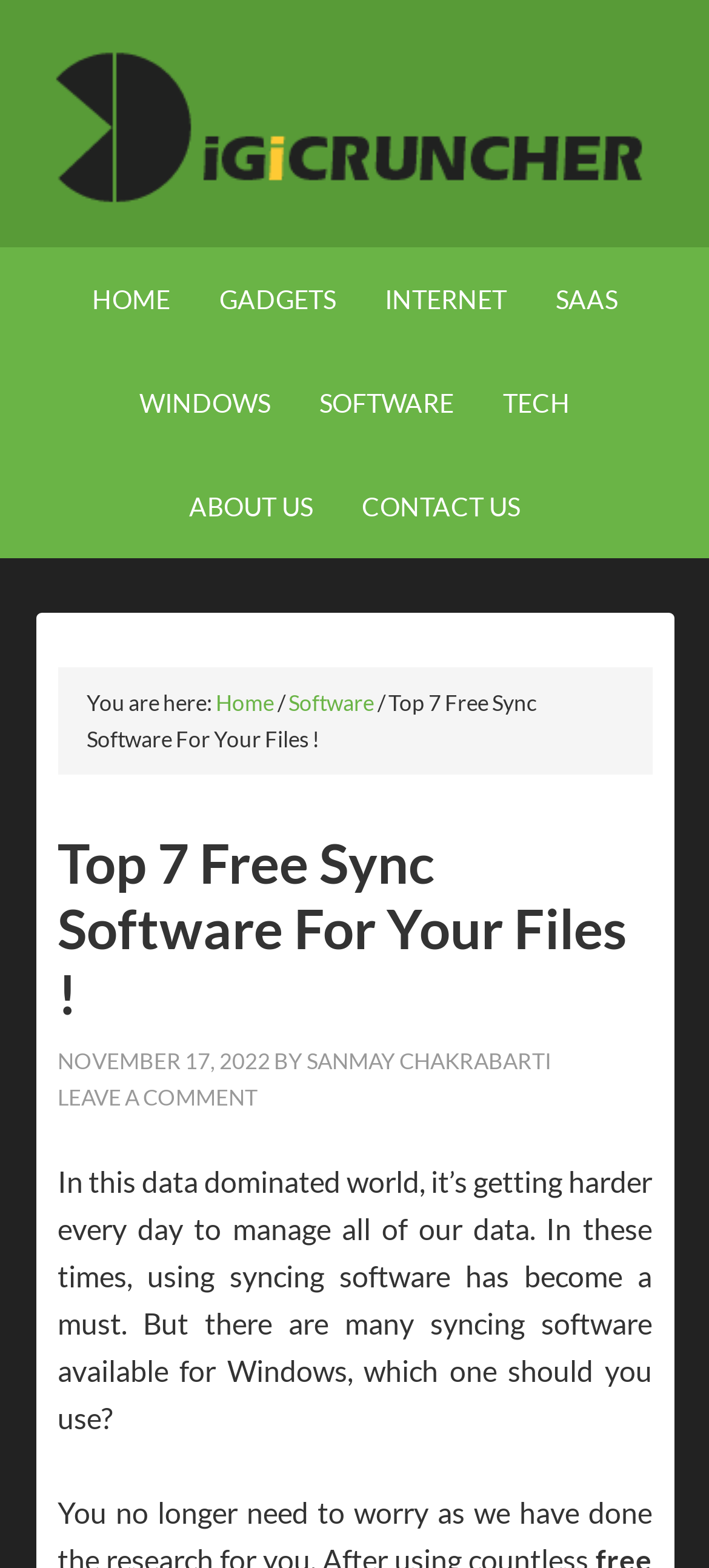What is the purpose of the software discussed in this article?
Refer to the image and give a detailed answer to the query.

Based on the content of the webpage, it appears that the article is discussing software for syncing files, which is a crucial task in today's data-dominated world. The article aims to provide a list of the top 7 free sync software for Windows.